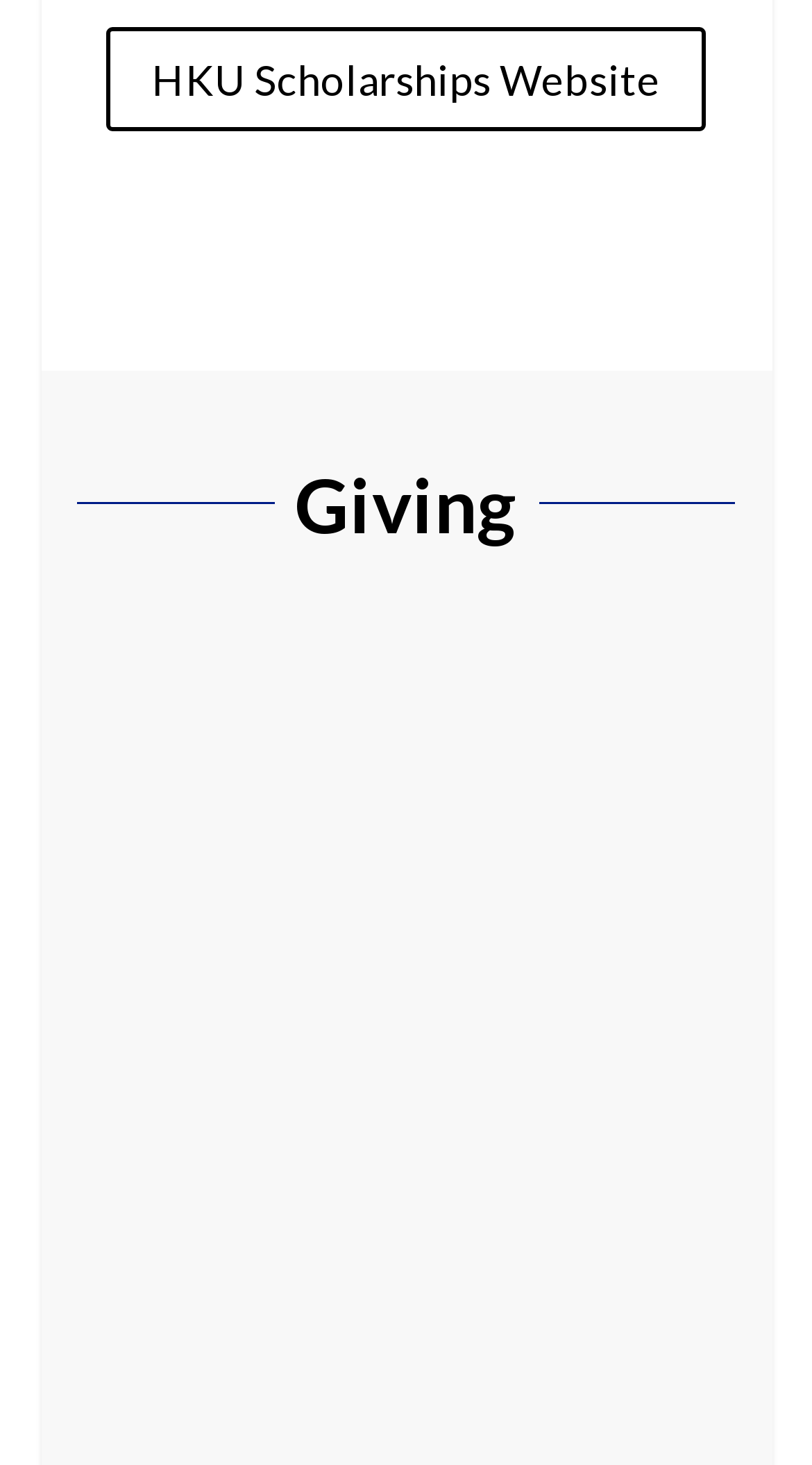What is the name of the medal?
Please give a detailed and elaborate answer to the question.

The name of the medal can be found in the link and image elements with the text 'Rosie Young 90 Medal'.